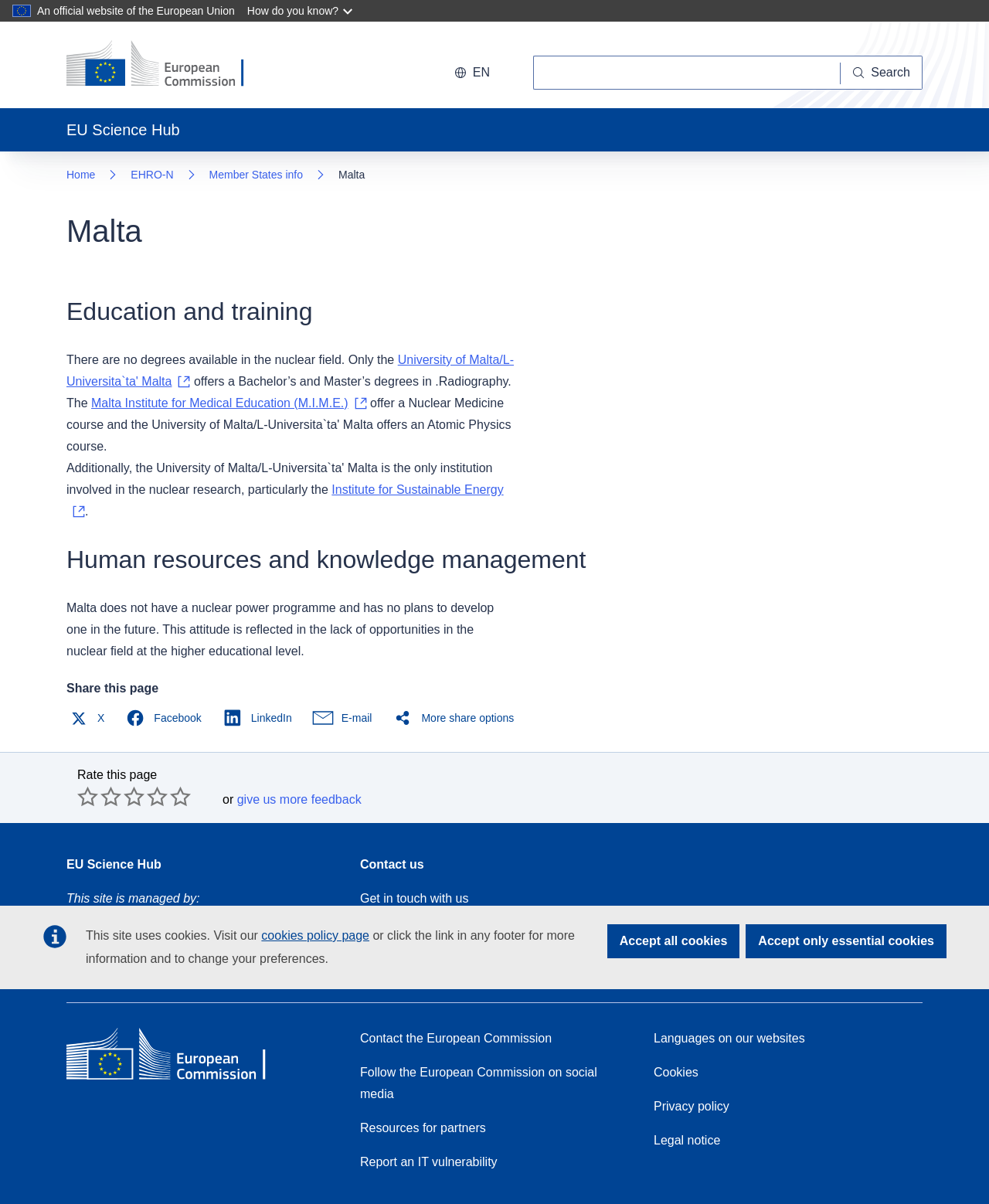What is the name of the institute that provides education in medical imaging?
Please provide an in-depth and detailed response to the question.

The answer can be found in the article section of the webpage, where it is mentioned that 'The Malta Institute for Medical Education (M.I.M.E.)' provides education in medical imaging.